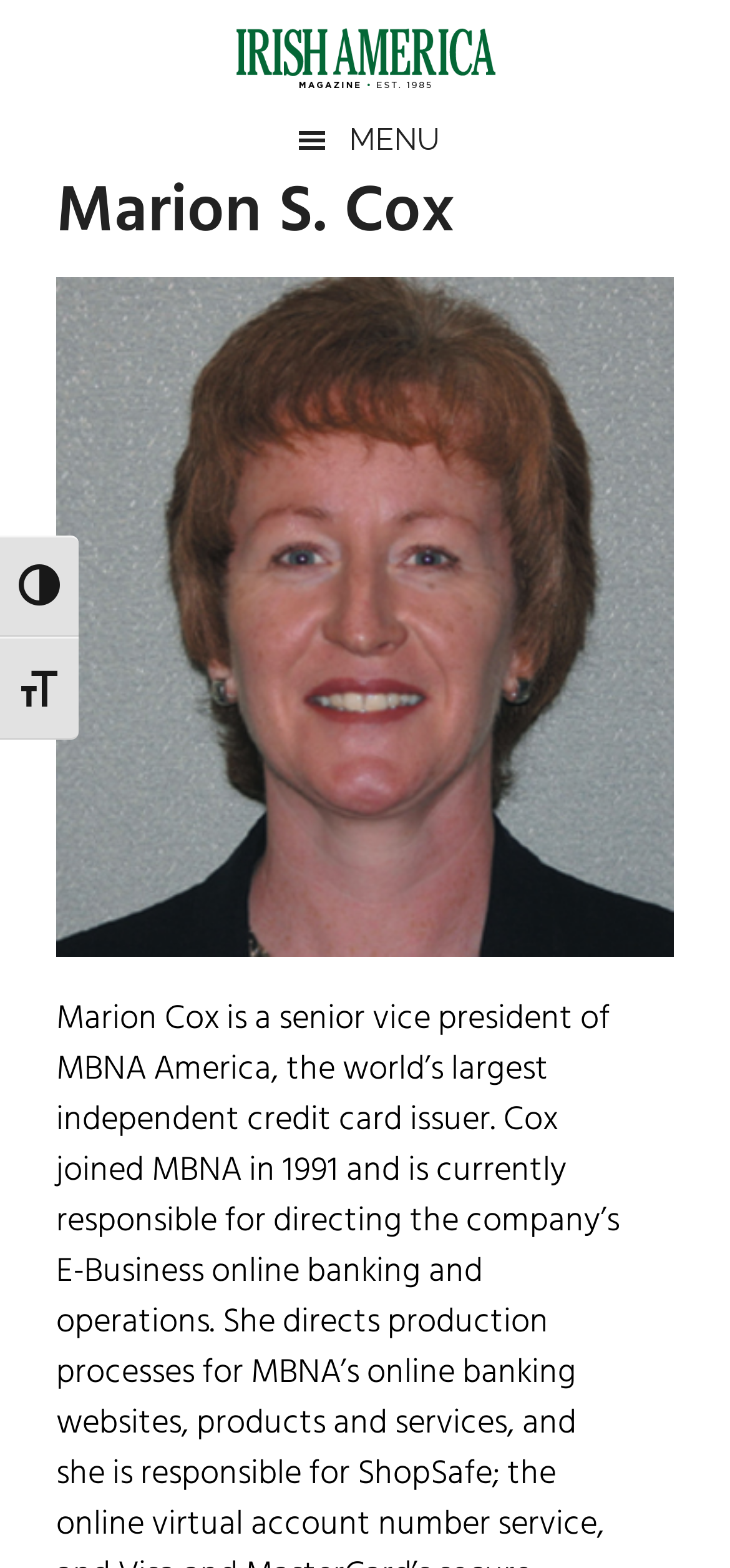Please examine the image and provide a detailed answer to the question: What is the name of the person on this webpage?

I found the answer by looking at the heading element with the text 'Marion S. Cox' which is a direct child of the header element with the class 'HeaderAsNonLandmark'.